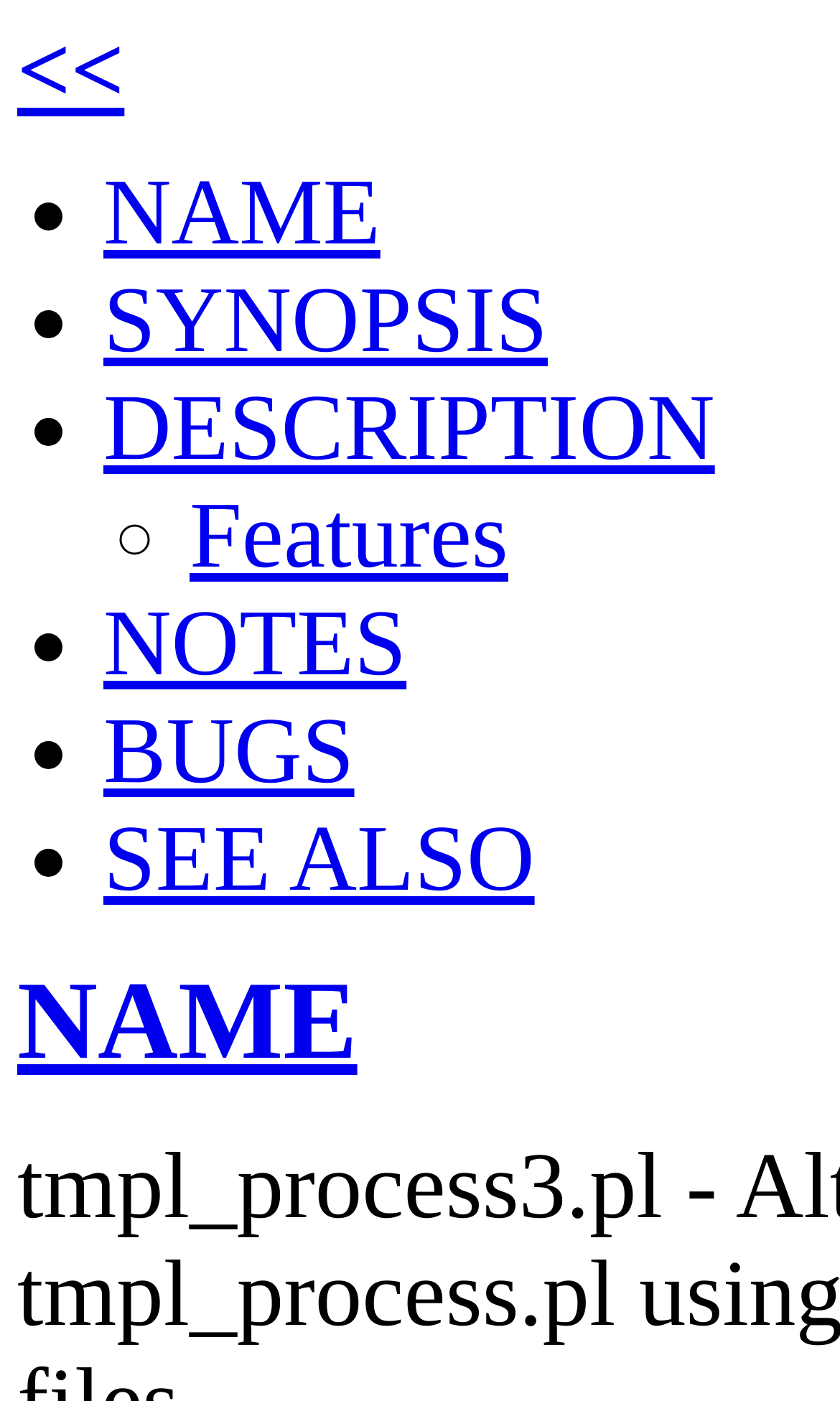Specify the bounding box coordinates (top-left x, top-left y, bottom-right x, bottom-right y) of the UI element in the screenshot that matches this description: SEE ALSO

[0.123, 0.577, 0.636, 0.65]